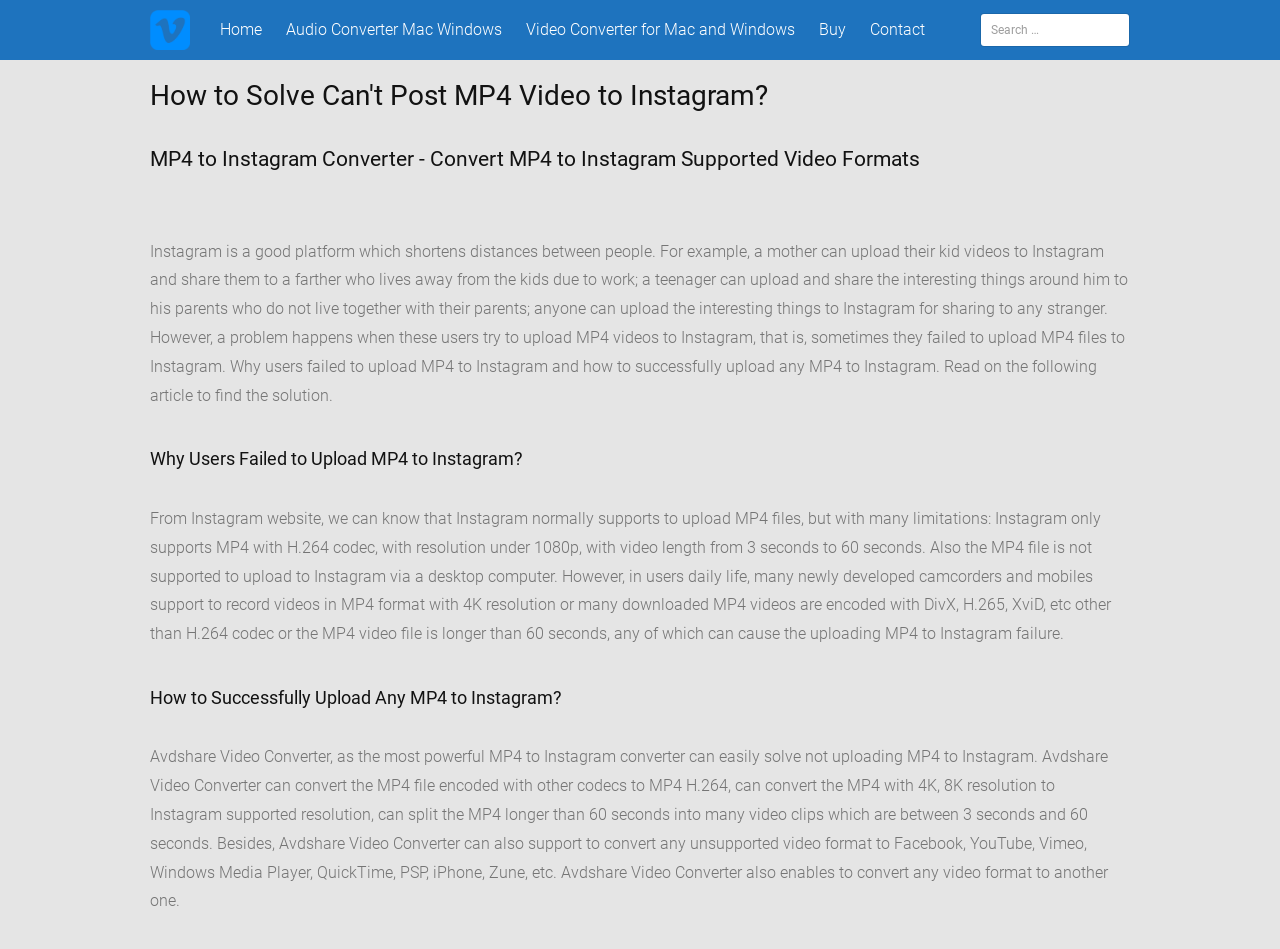Please find the bounding box for the following UI element description. Provide the coordinates in (top-left x, top-left y, bottom-right x, bottom-right y) format, with values between 0 and 1: Contact

[0.672, 0.0, 0.73, 0.063]